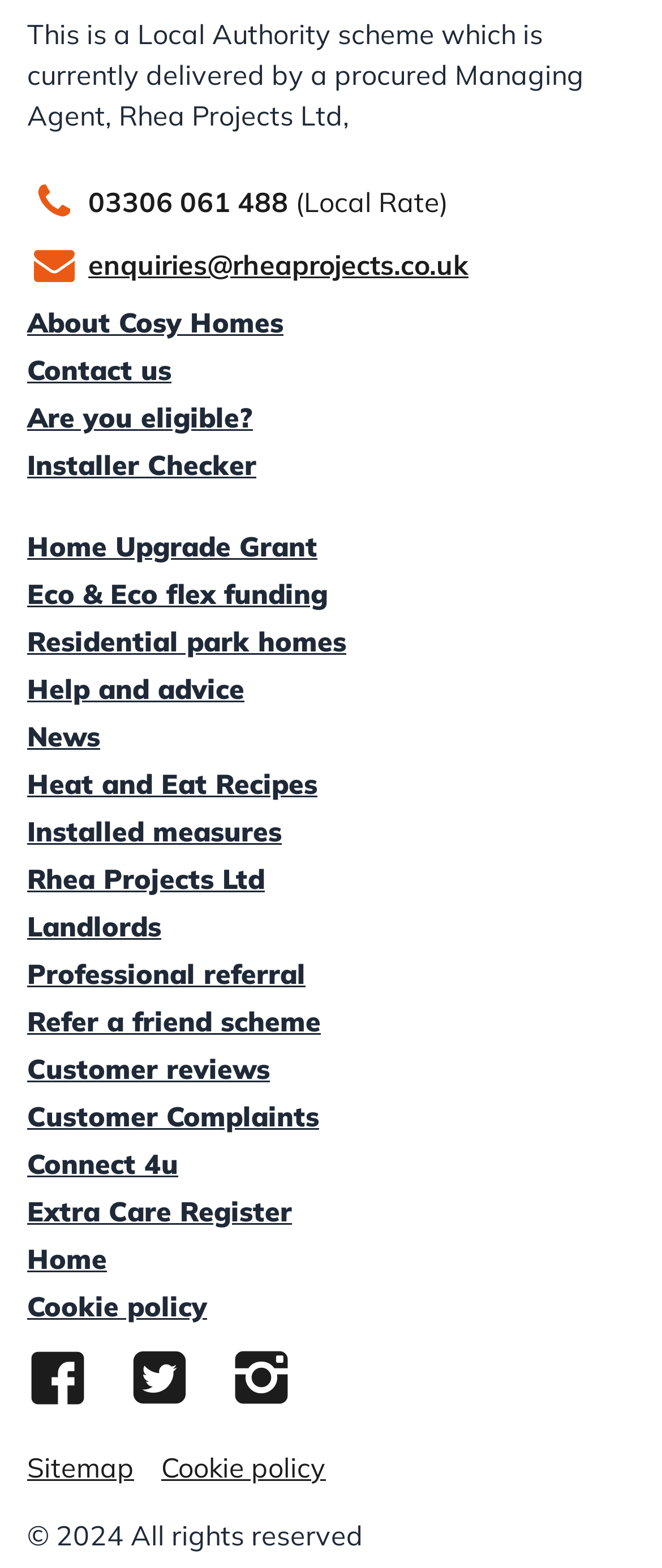Identify the bounding box coordinates of the element to click to follow this instruction: 'Check the eligibility'. Ensure the coordinates are four float values between 0 and 1, provided as [left, top, right, bottom].

[0.041, 0.255, 0.382, 0.277]